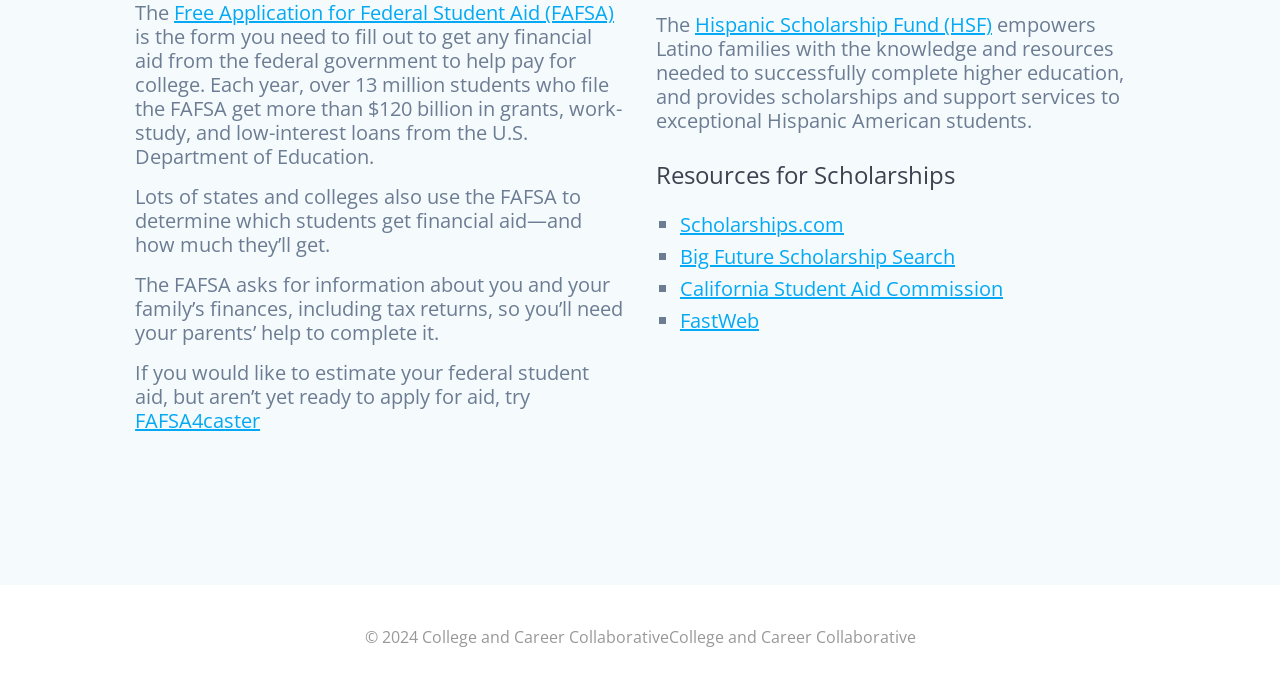What is the Hispanic Scholarship Fund (HSF) for?
Utilize the information in the image to give a detailed answer to the question.

The Hispanic Scholarship Fund (HSF) empowers Latino families with the knowledge and resources needed to successfully complete higher education, and provides scholarships and support services to exceptional Hispanic American students.